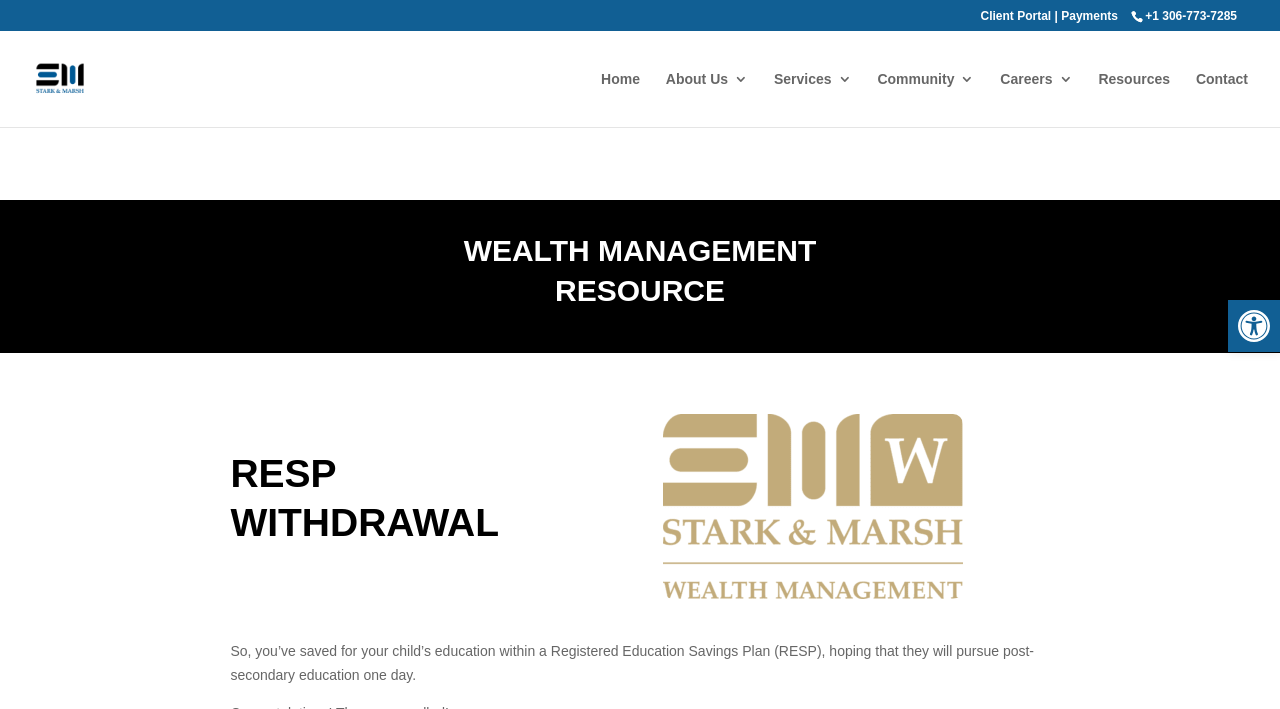Answer the question using only a single word or phrase: 
How many navigation links are in the top menu?

7